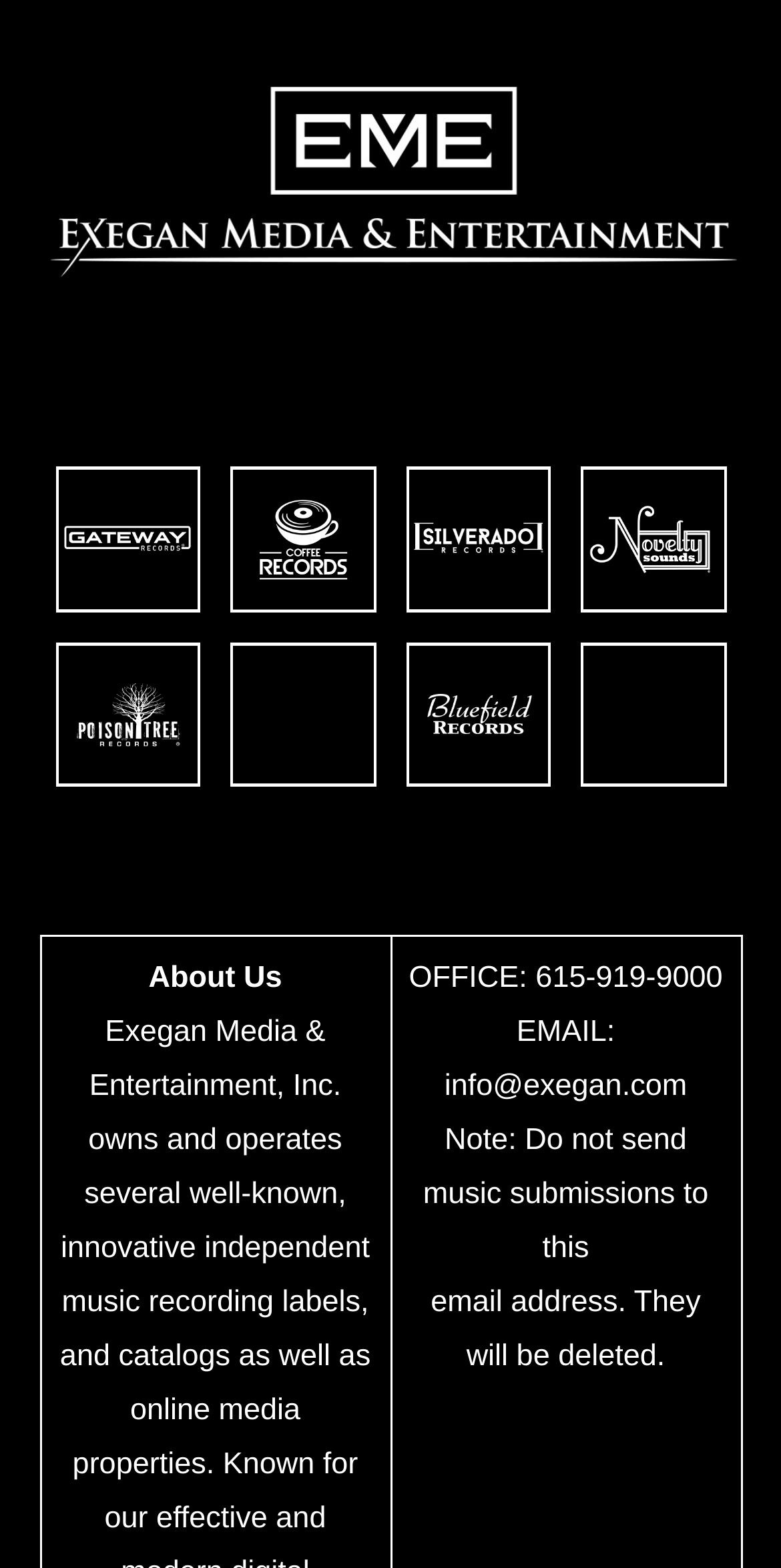Produce an elaborate caption capturing the essence of the webpage.

The webpage is titled "Exegan Music Group" and features a prominent logo image with the same name at the top, taking up most of the width. Below the logo, there is a table with three rows, each containing four grid cells. Each grid cell contains a link, with a total of 12 links arranged in a 3x4 grid layout. The links are positioned in the middle section of the page, spanning from the left to the right edge.

At the bottom of the page, there is a static text element that reads "email address. They will be deleted." This text is positioned near the bottom right corner of the page.